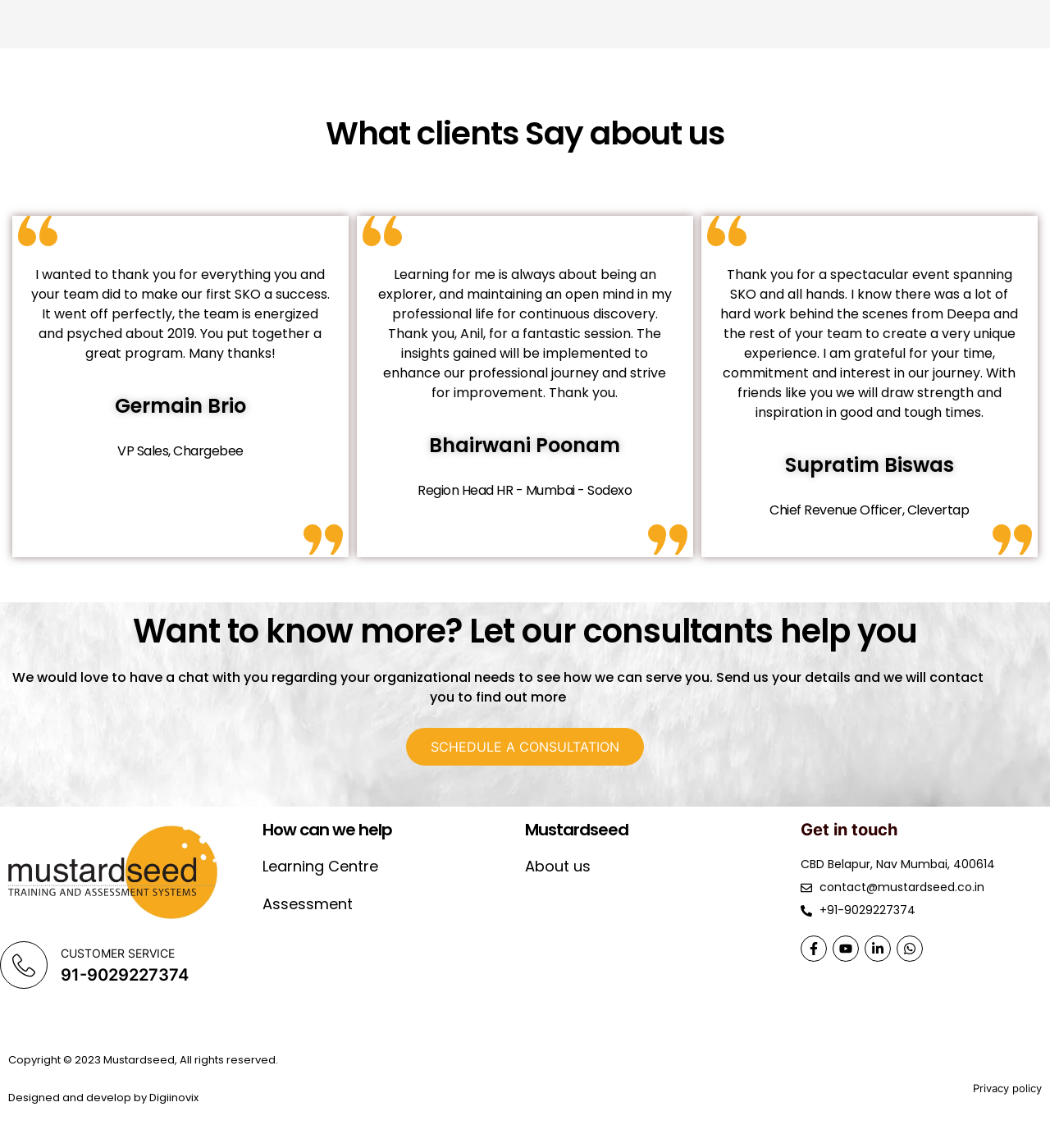How many social media links are provided?
Please respond to the question with a detailed and informative answer.

There are four social media links provided in the footer section of the webpage, namely Facebook, Youtube, Linkedin, and Whatsapp, indicating that the company has a presence on these platforms and wants to connect with users through these channels.